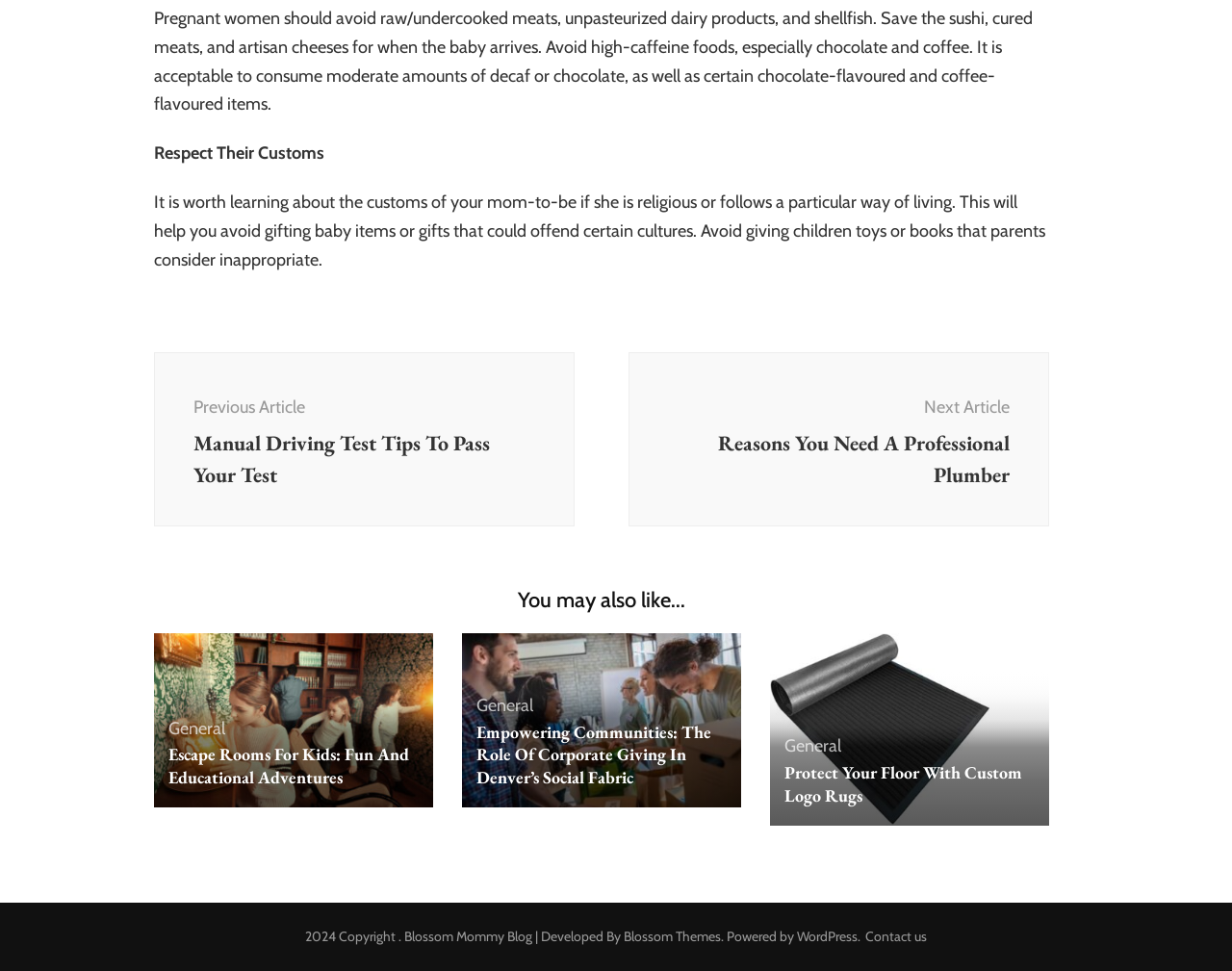Please indicate the bounding box coordinates of the element's region to be clicked to achieve the instruction: "Click on 'Contact us'". Provide the coordinates as four float numbers between 0 and 1, i.e., [left, top, right, bottom].

[0.702, 0.955, 0.752, 0.975]